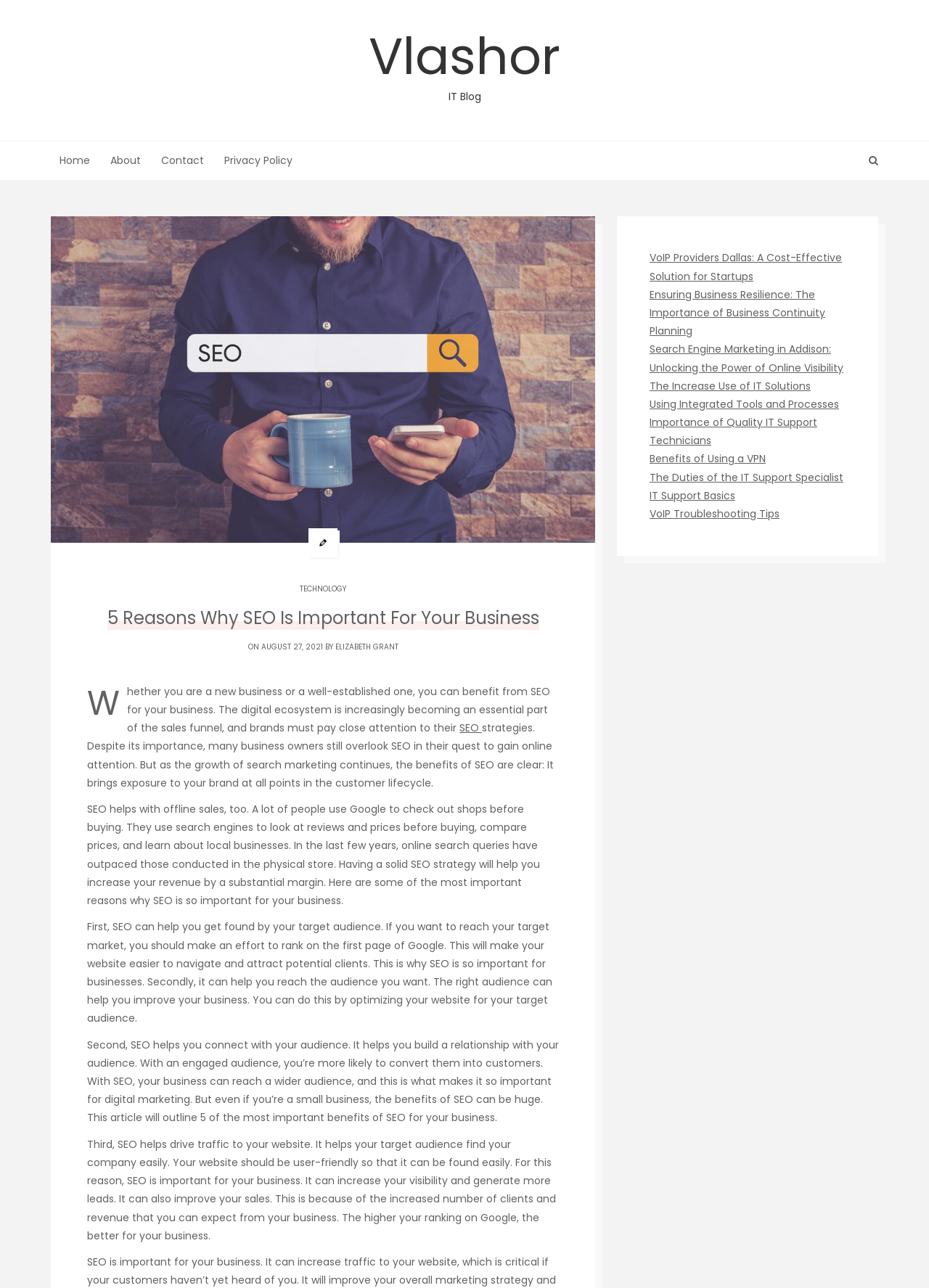Can you locate the main headline on this webpage and provide its text content?

5 Reasons Why SEO Is Important For Your Business